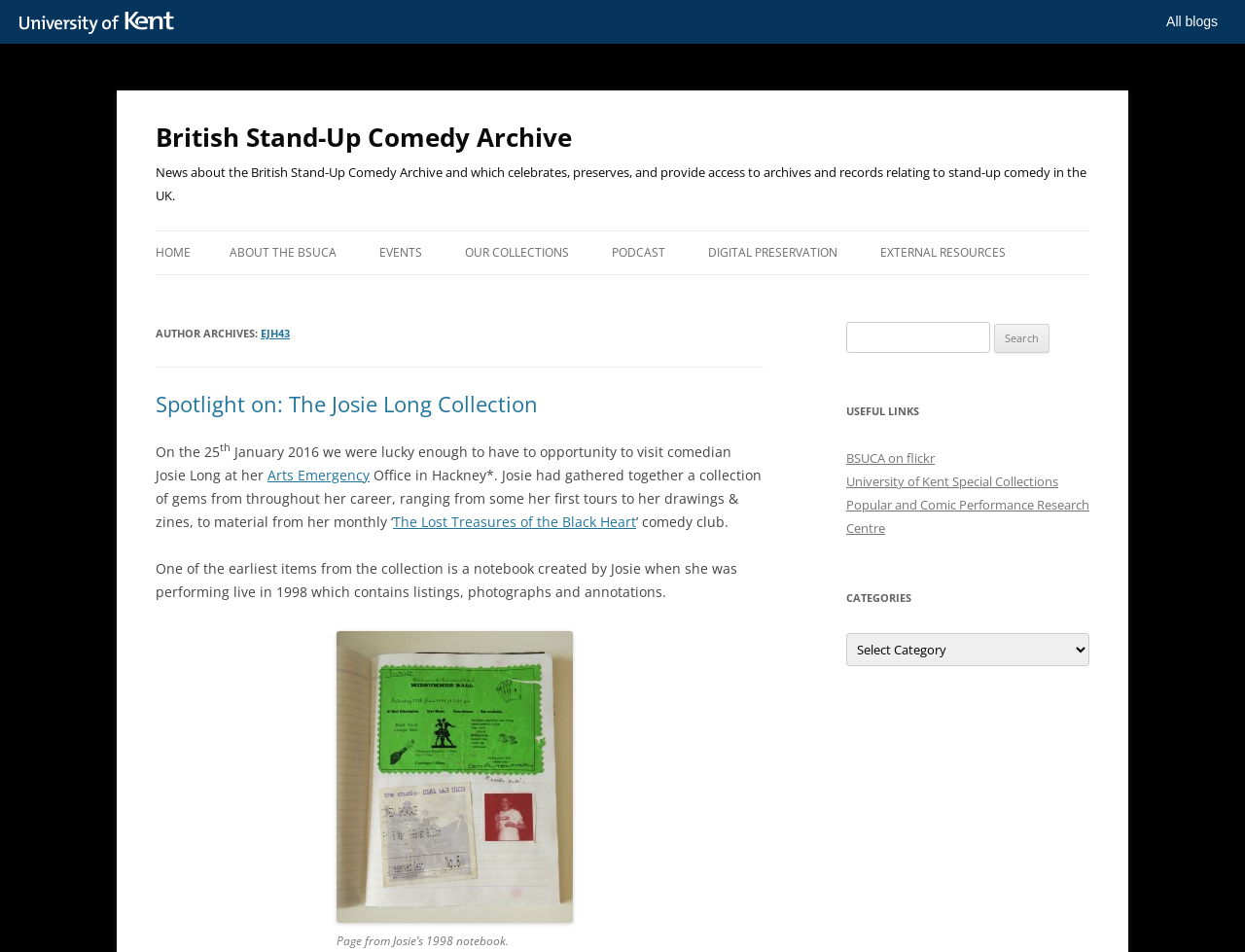Determine the main text heading of the webpage and provide its content.

British Stand-Up Comedy Archive